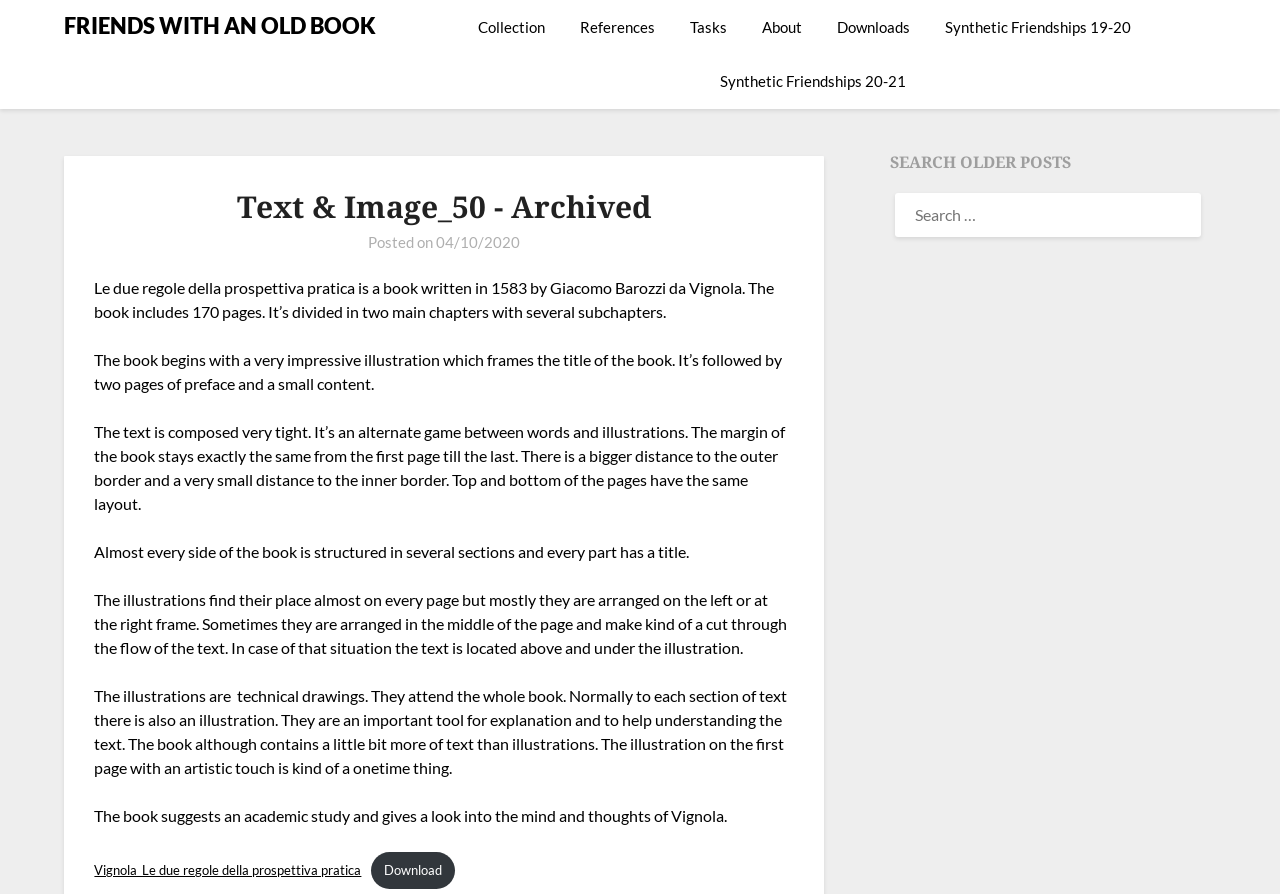How many pages does the book have?
Look at the image and respond with a single word or a short phrase.

170